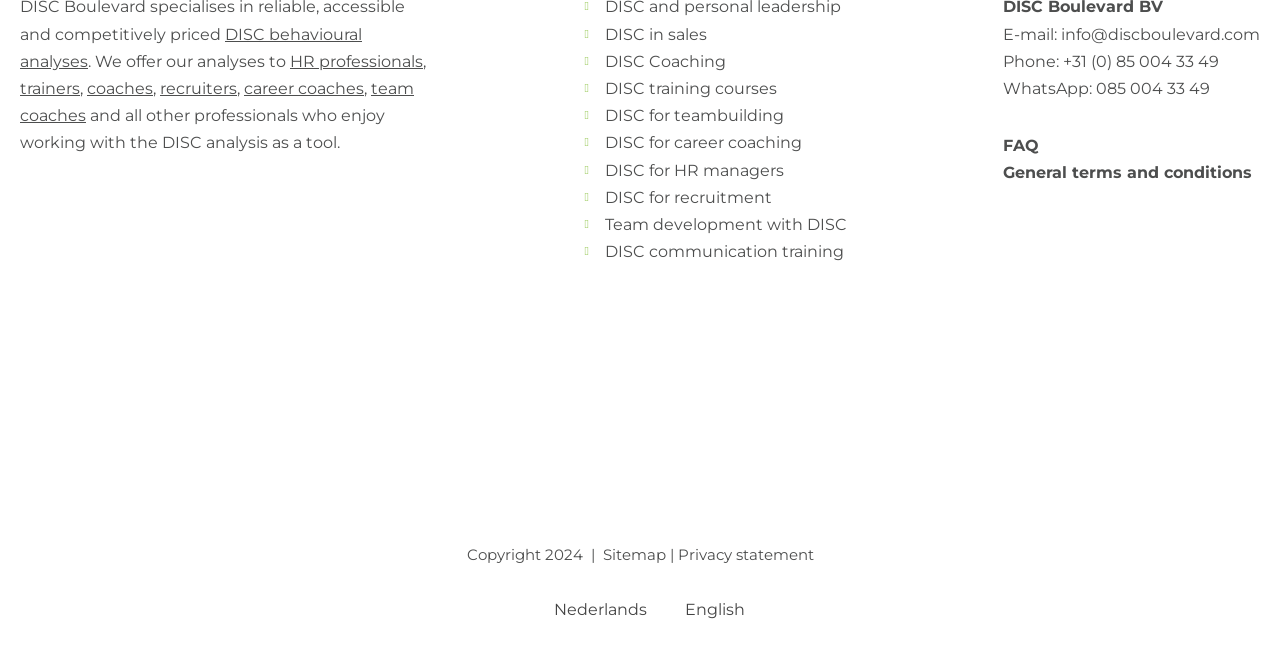Identify the bounding box coordinates of the region I need to click to complete this instruction: "Switch to English".

[0.513, 0.9, 0.589, 0.942]